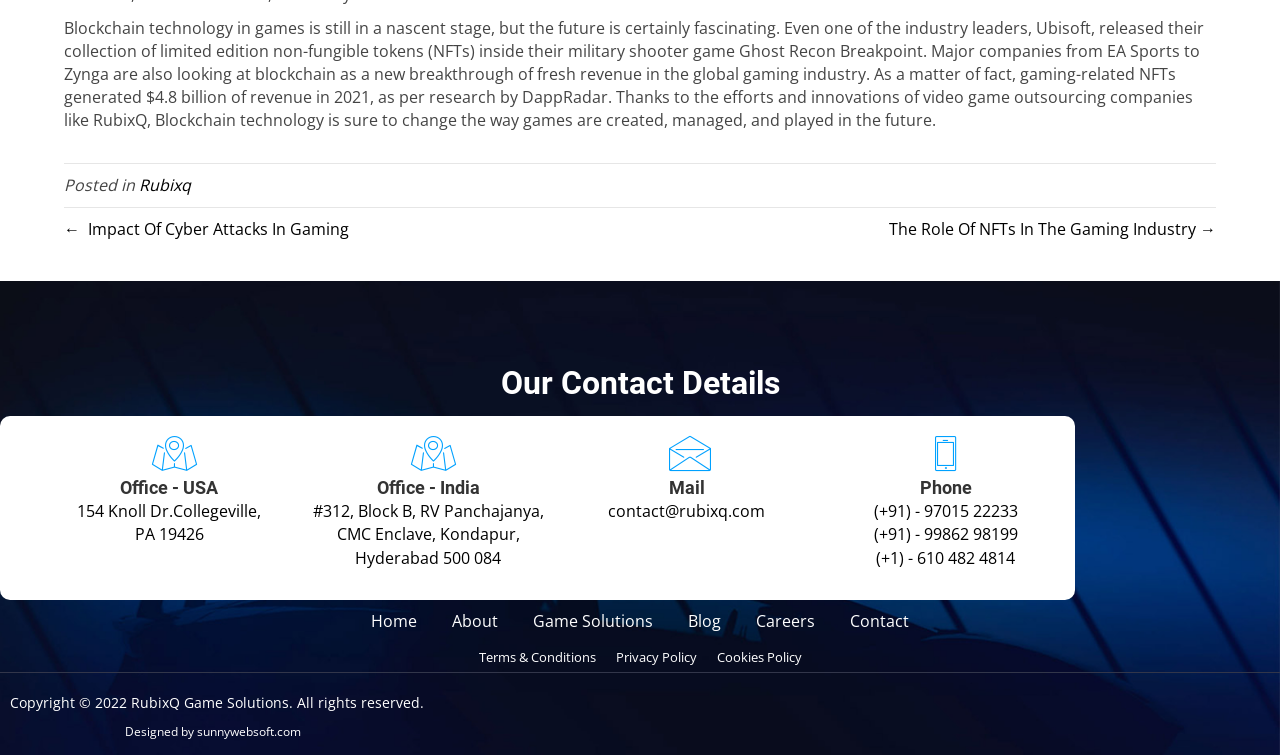Locate the bounding box coordinates of the region to be clicked to comply with the following instruction: "Click on 'image & flash animations'". The coordinates must be four float numbers between 0 and 1, in the form [left, top, right, bottom].

None